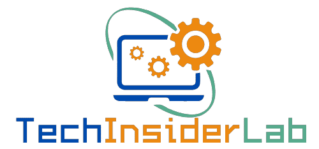Please answer the following query using a single word or phrase: 
What is the focus of Tech Insider Lab?

Tech-related content and resources